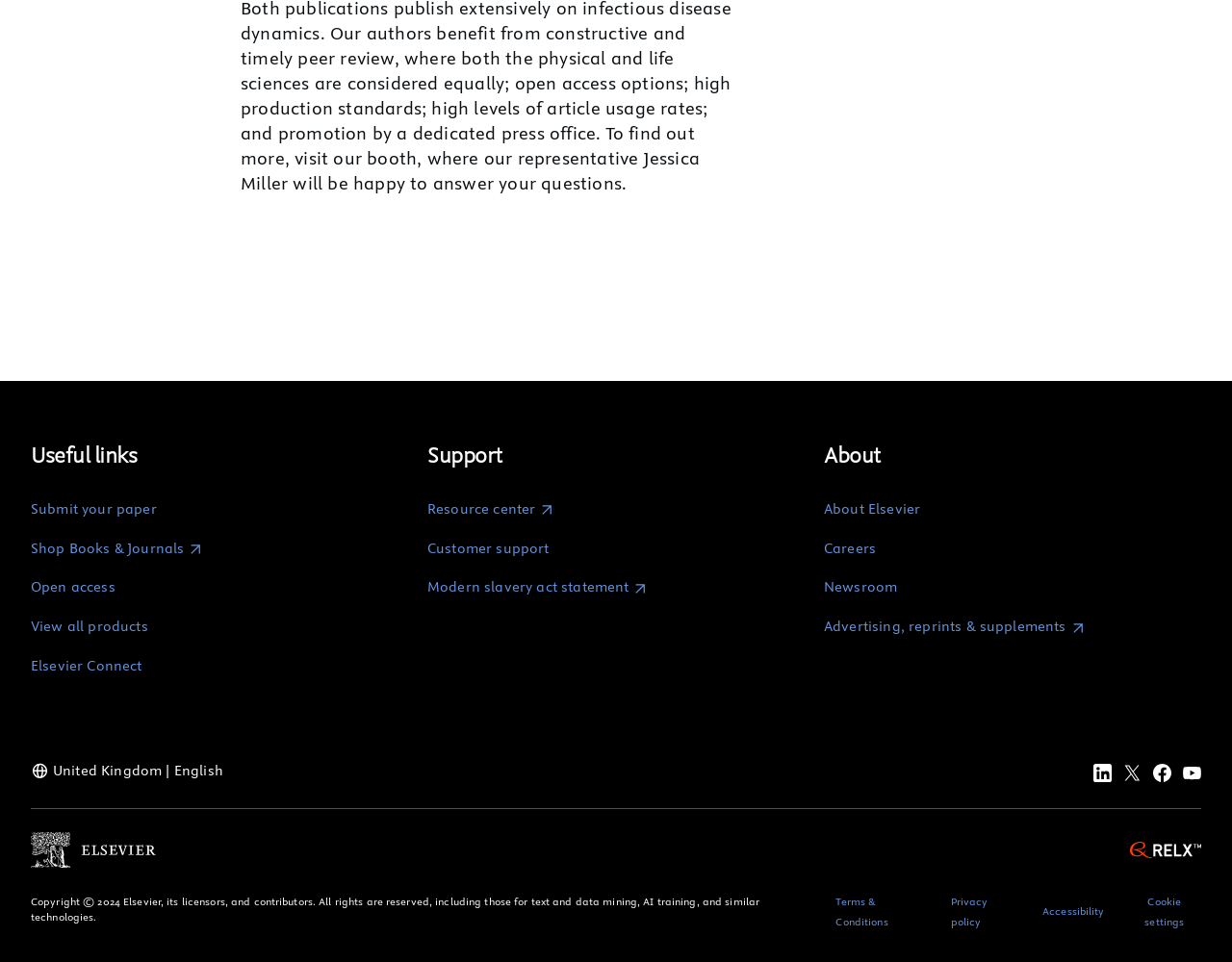How many links are there in the 'About' section?
Use the image to give a comprehensive and detailed response to the question.

The 'About' section is located in the navigation menu 'Useful Links and Support' and contains four links: 'About Elsevier', 'Careers', 'Newsroom', and 'Advertising, reprints & supplements'.